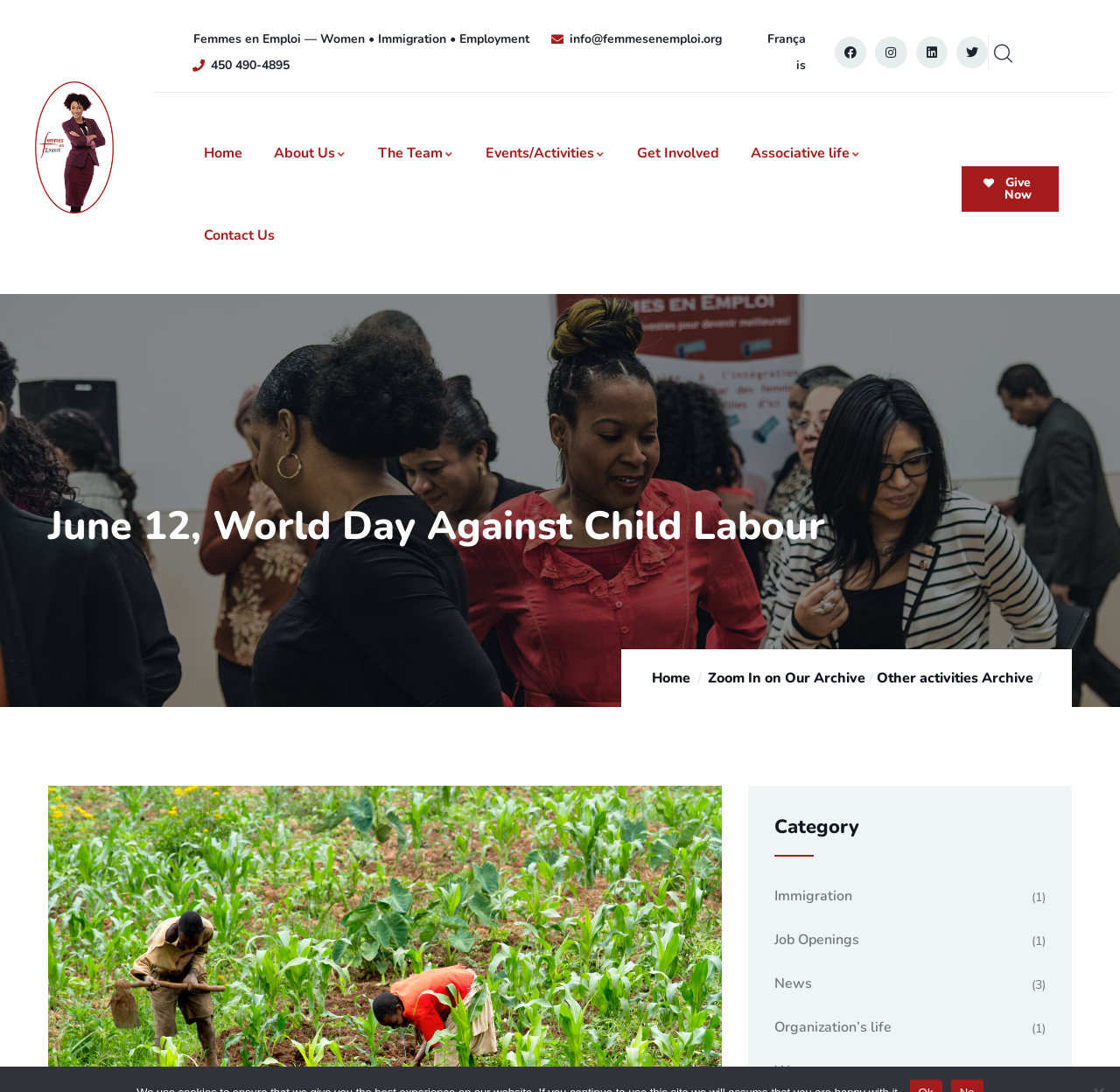Please locate the bounding box coordinates of the region I need to click to follow this instruction: "Go to the Home page".

[0.182, 0.103, 0.216, 0.178]